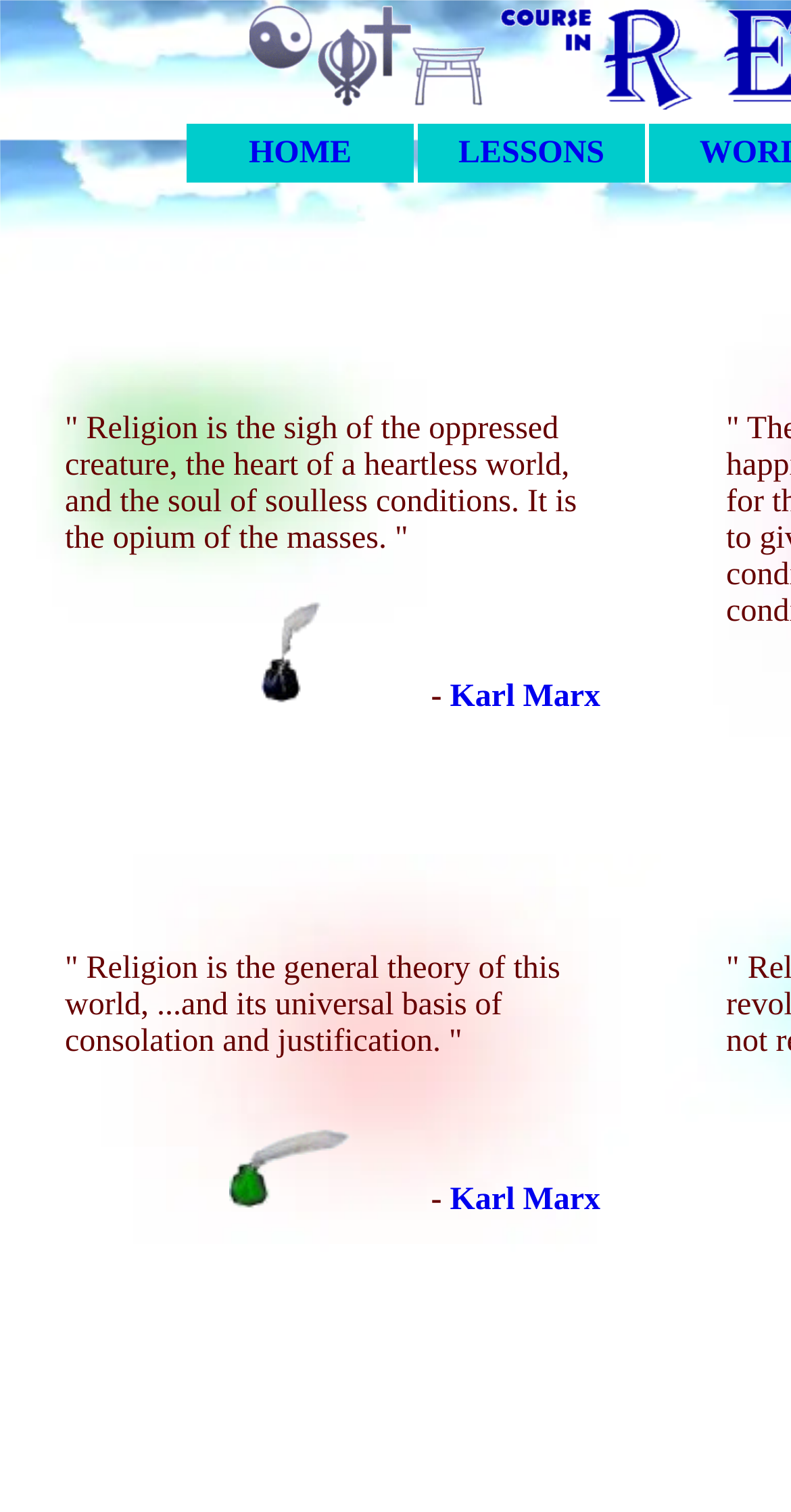Predict the bounding box coordinates for the UI element described as: "Karl Marx". The coordinates should be four float numbers between 0 and 1, presented as [left, top, right, bottom].

[0.569, 0.449, 0.759, 0.472]